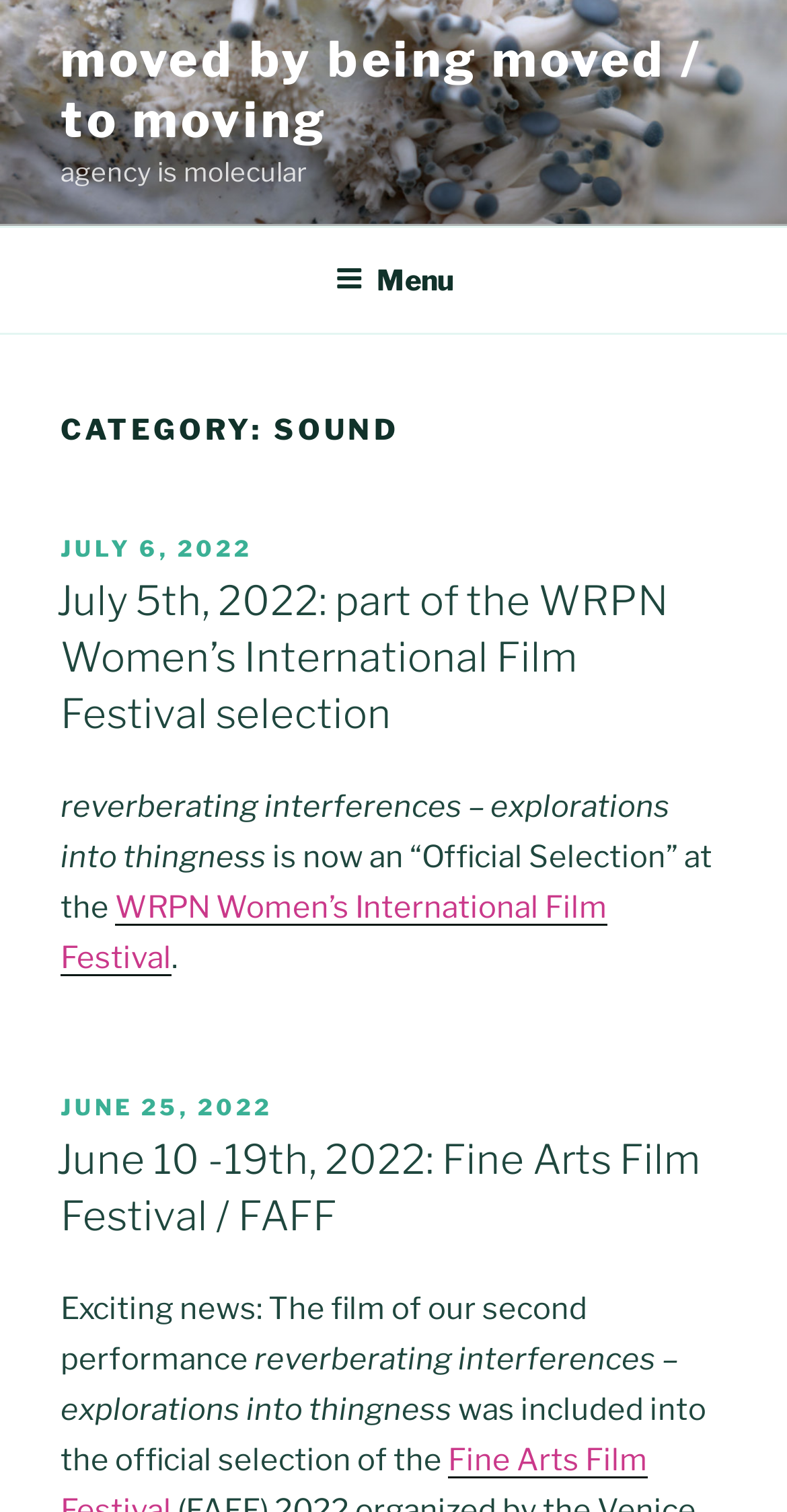Give a succinct answer to this question in a single word or phrase: 
What is the title of the first post?

July 5th, 2022: part of the WRPN Women’s International Film Festival selection